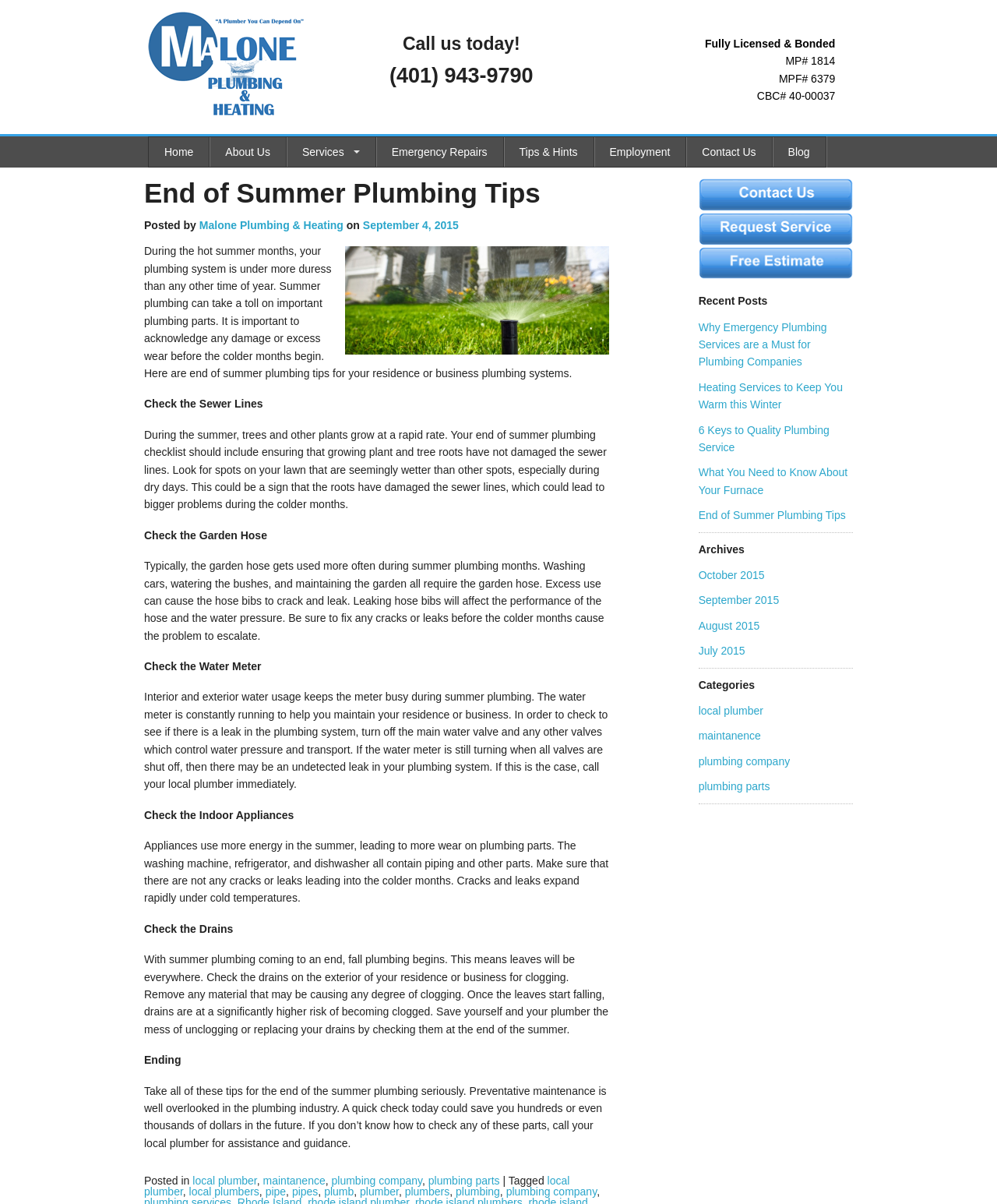Locate the bounding box coordinates of the clickable element to fulfill the following instruction: "Read the 'Recent Posts'". Provide the coordinates as four float numbers between 0 and 1 in the format [left, top, right, bottom].

[0.701, 0.246, 0.855, 0.255]